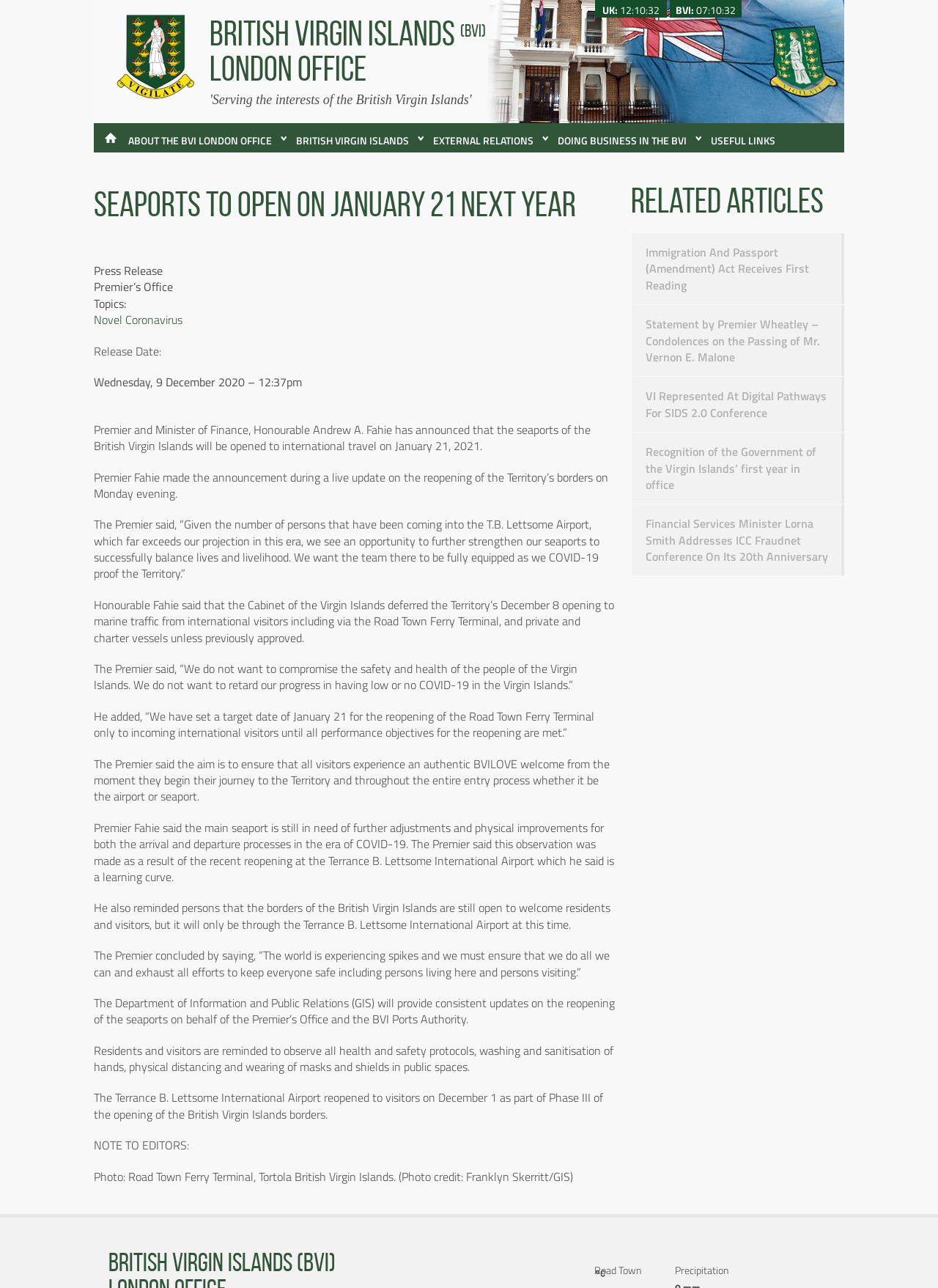What is the target date for the reopening of the Road Town Ferry Terminal?
Answer the question with a single word or phrase derived from the image.

January 21